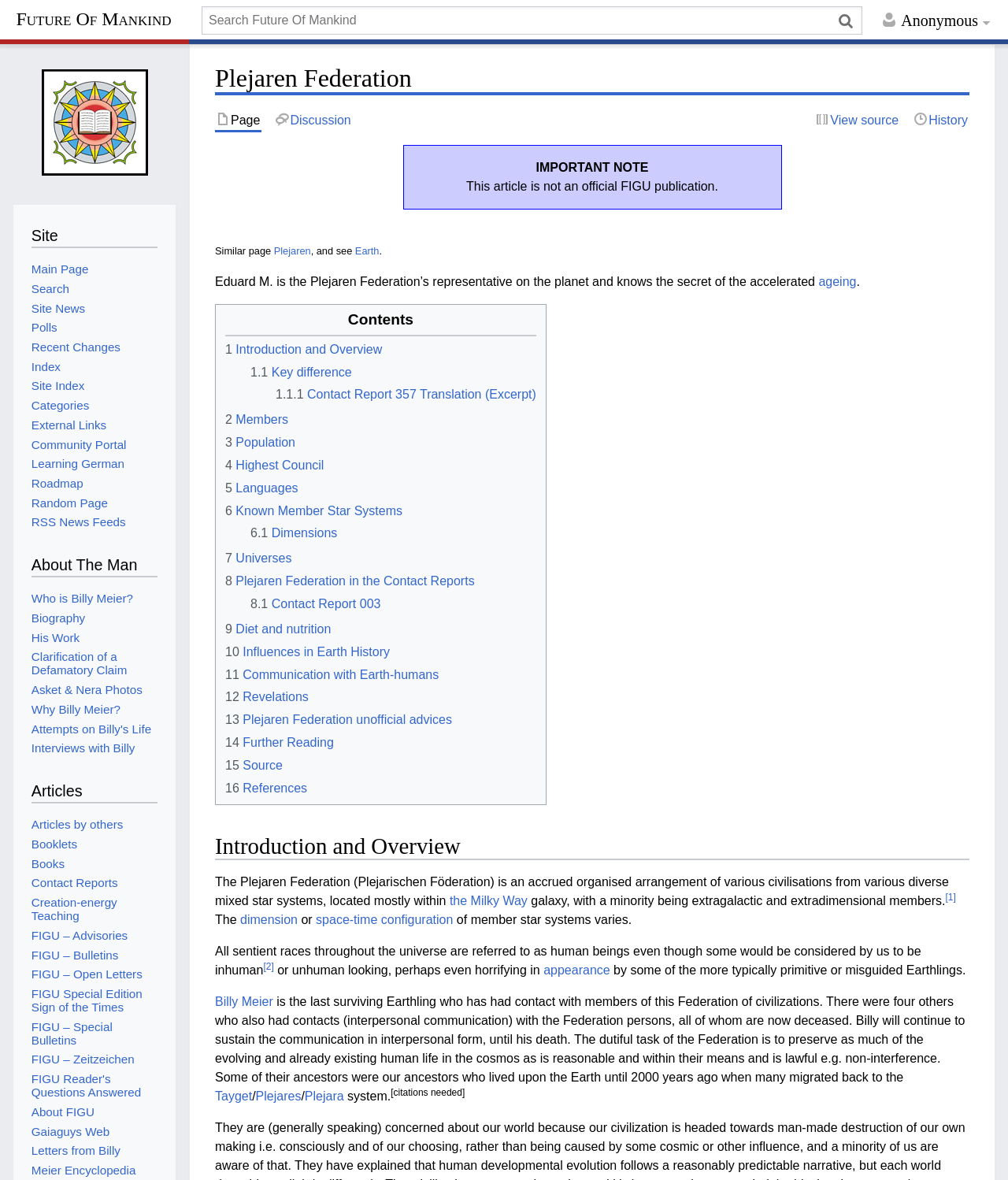Provide the bounding box coordinates for the UI element described in this sentence: "September 2014". The coordinates should be four float values between 0 and 1, i.e., [left, top, right, bottom].

None